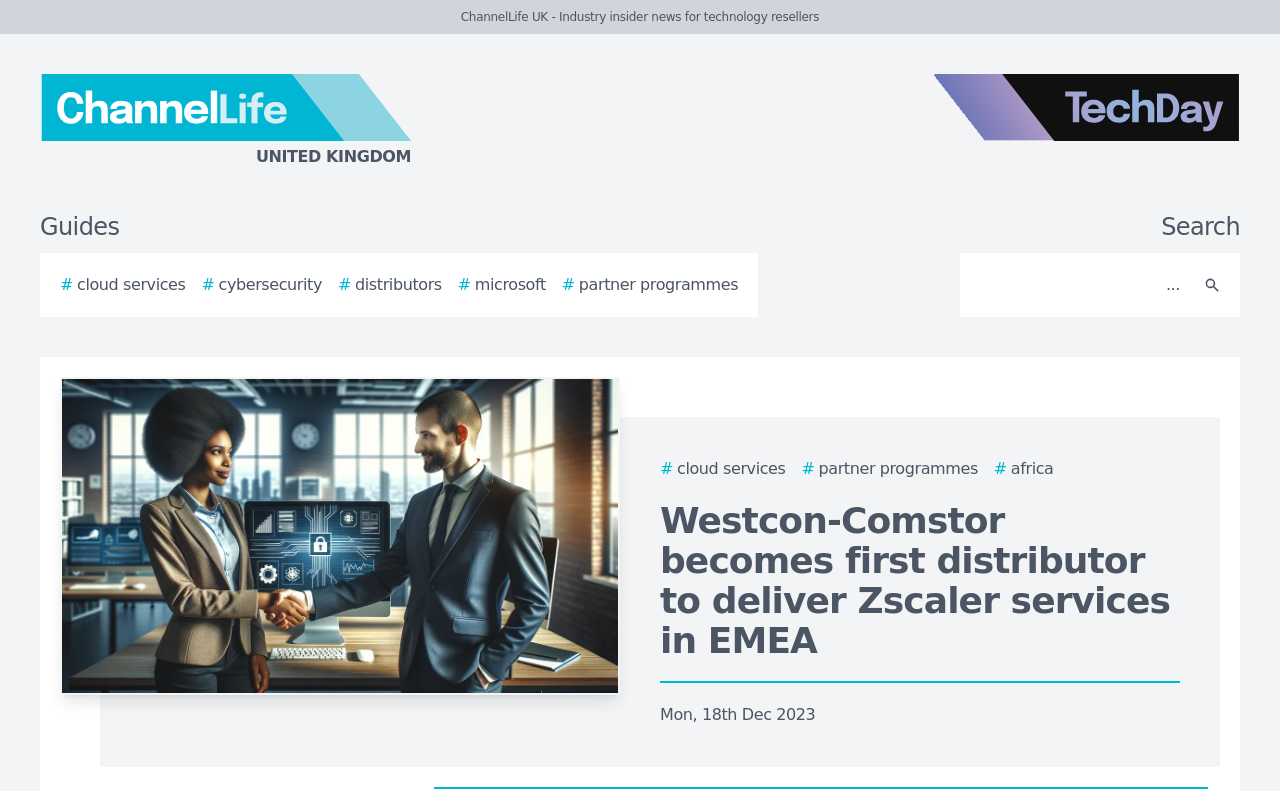What is the name of the distributor?
Refer to the image and give a detailed answer to the query.

The name of the distributor is mentioned in the title of the webpage as 'Westcon-Comstor becomes first distributor to deliver Zscaler services in EMEA'.